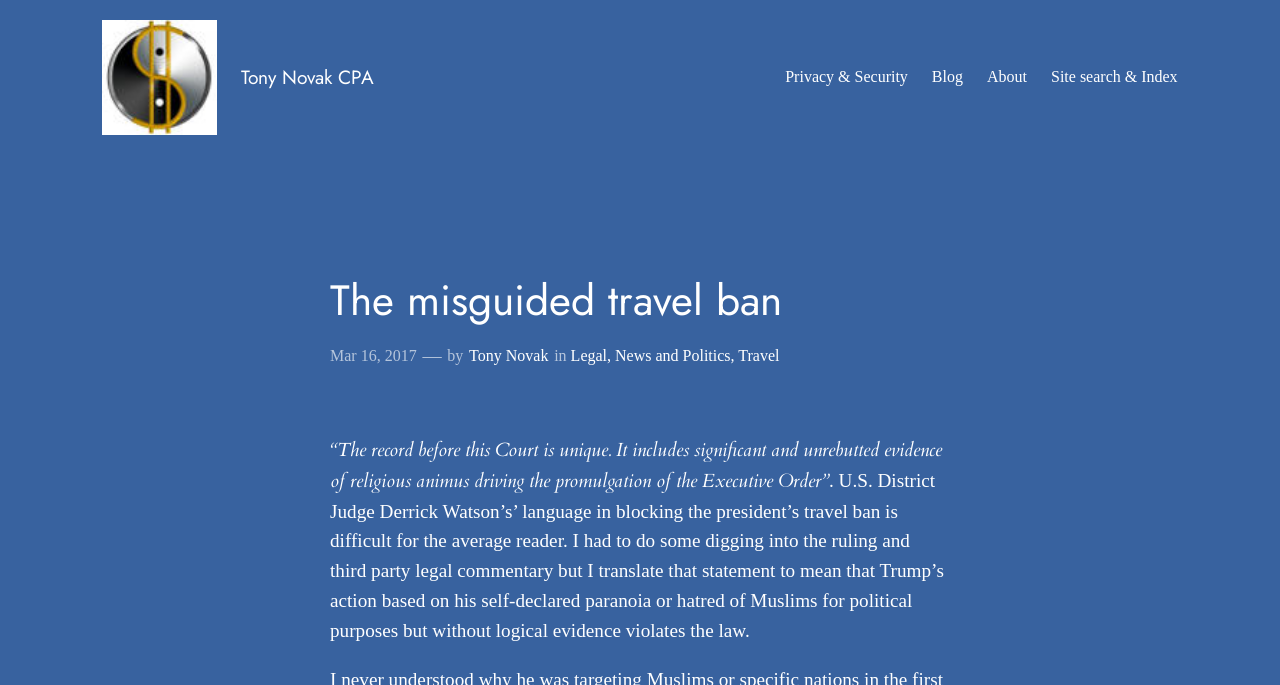Please specify the bounding box coordinates of the region to click in order to perform the following instruction: "read the article posted on Mar 16, 2017".

[0.258, 0.506, 0.326, 0.531]